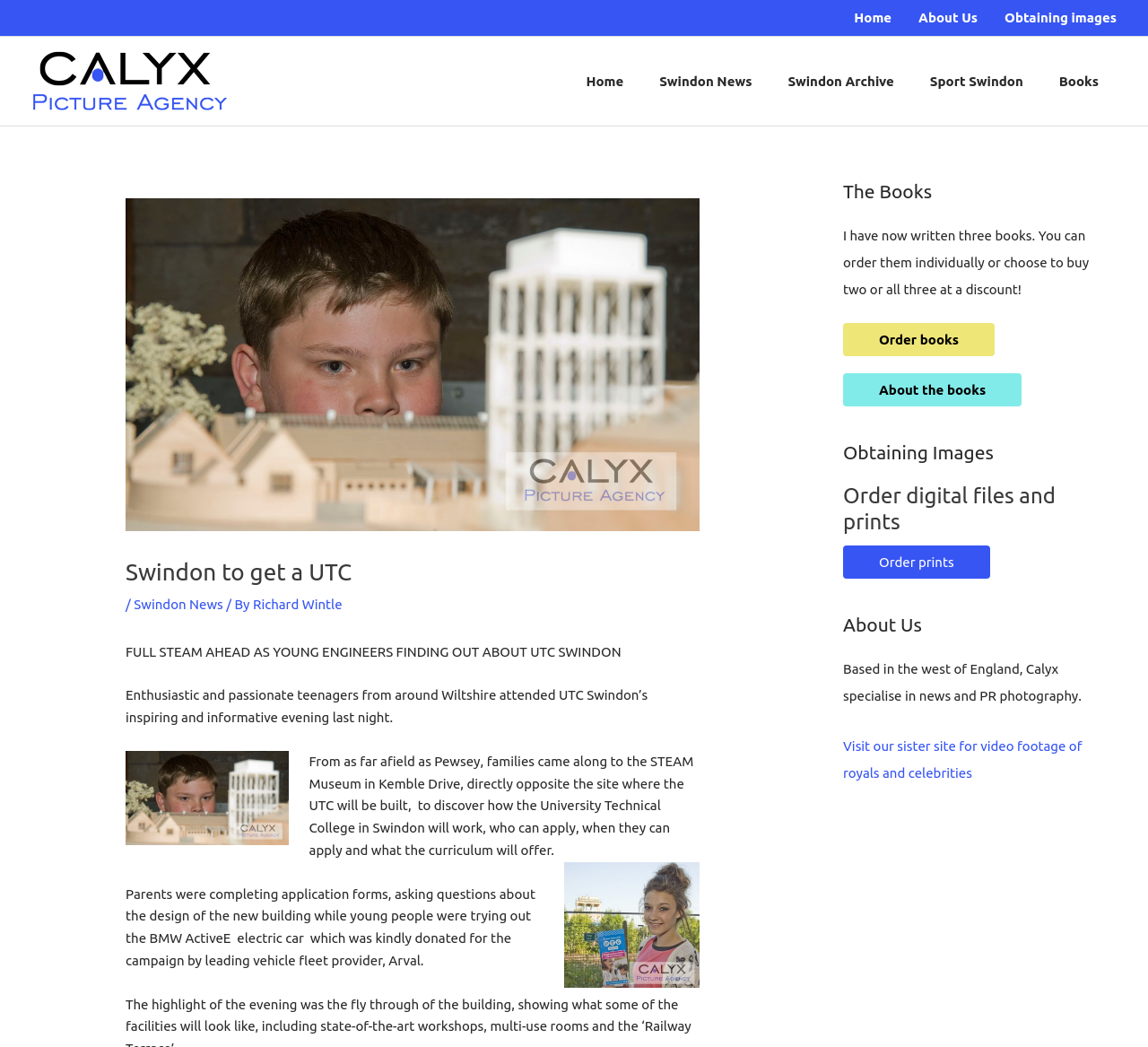Can you specify the bounding box coordinates of the area that needs to be clicked to fulfill the following instruction: "Read Swindon News"?

[0.559, 0.035, 0.671, 0.12]